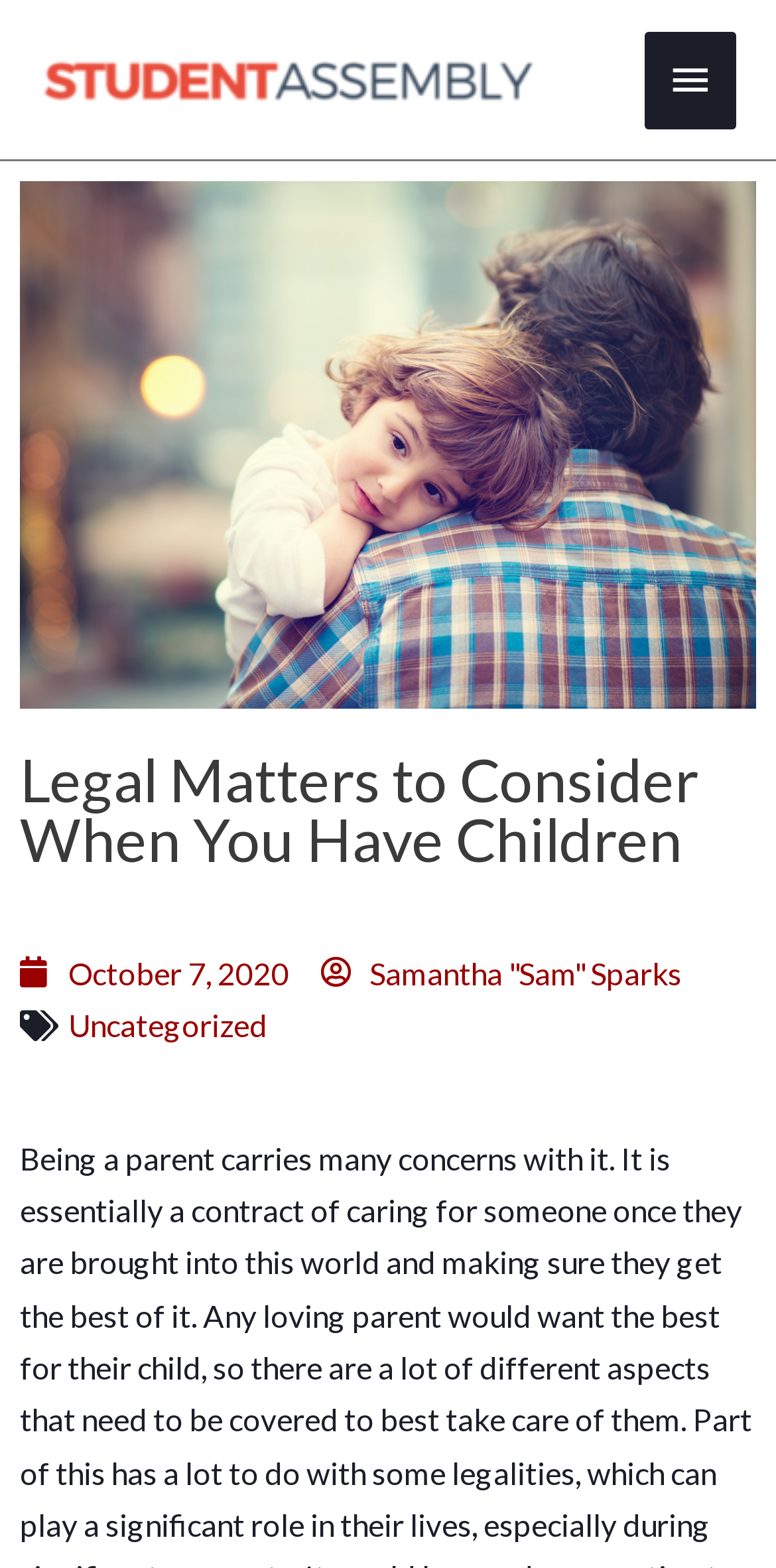Can you give a comprehensive explanation to the question given the content of the image?
What is the category of the article?

I found the category by looking at the link element with the text 'Uncategorized', which is located below the article's title and date.